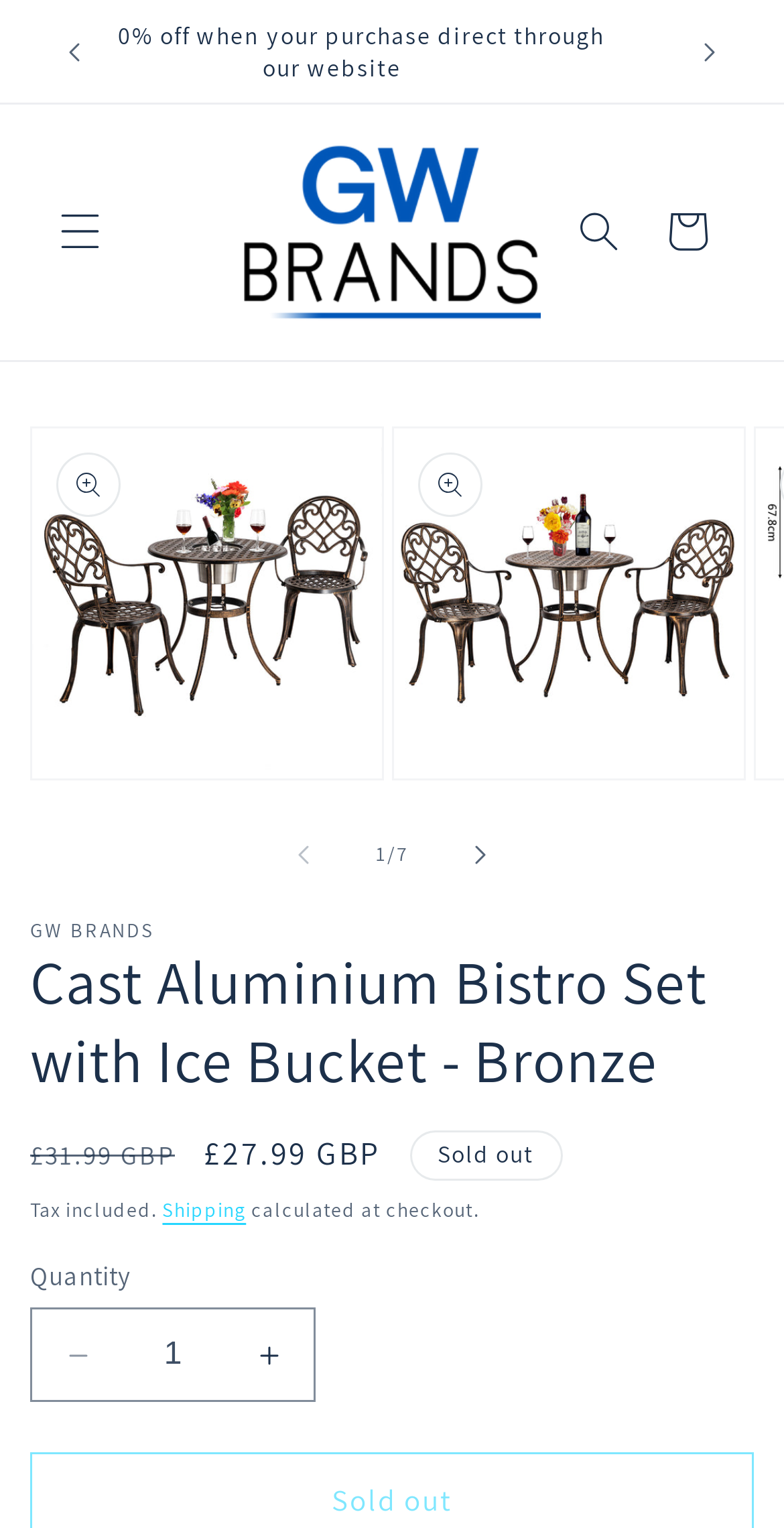What is the brand of the bistro set?
Based on the visual, give a brief answer using one word or a short phrase.

GW Brands